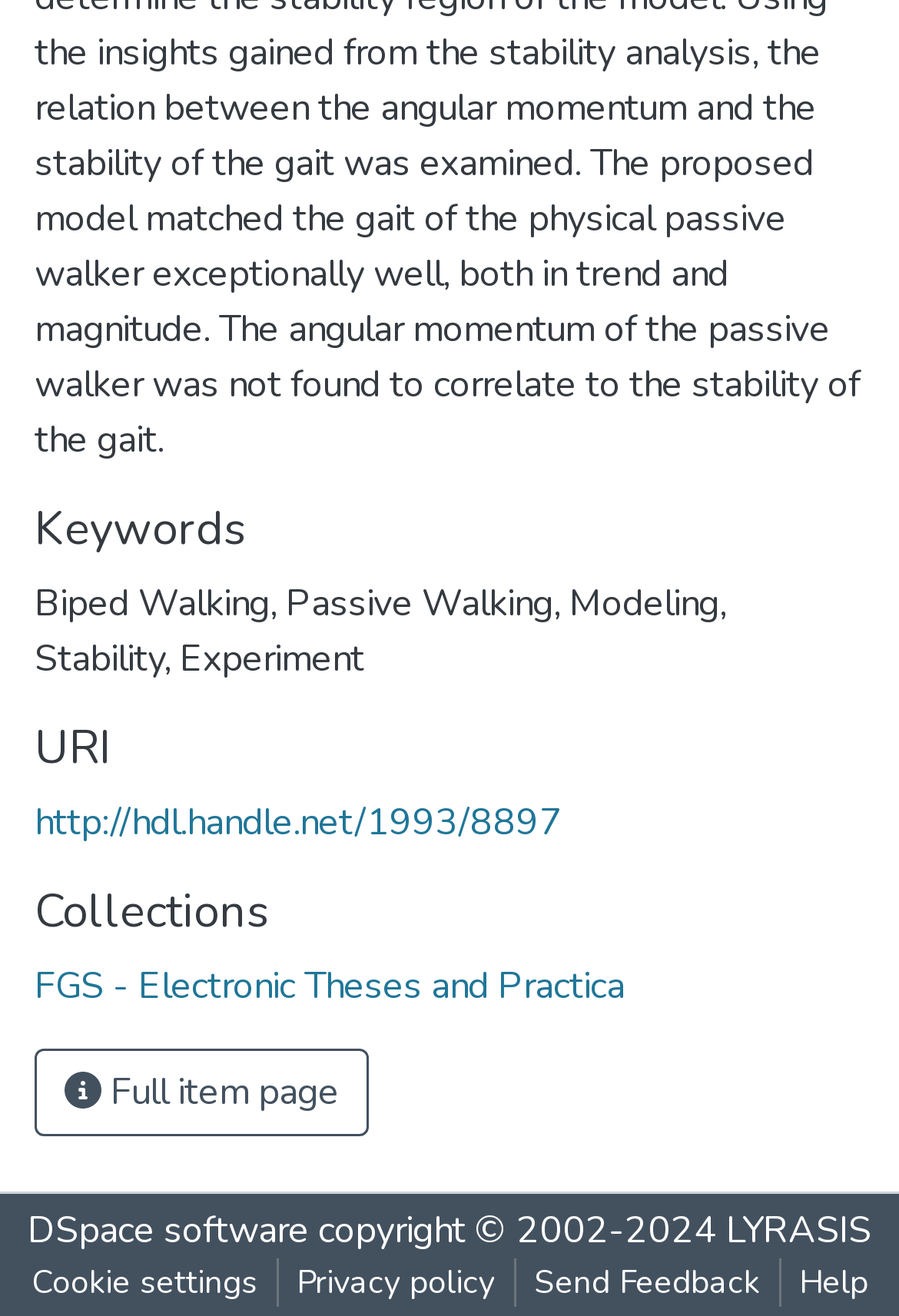Locate the bounding box coordinates of the item that should be clicked to fulfill the instruction: "Explore the collection".

[0.038, 0.73, 0.695, 0.768]